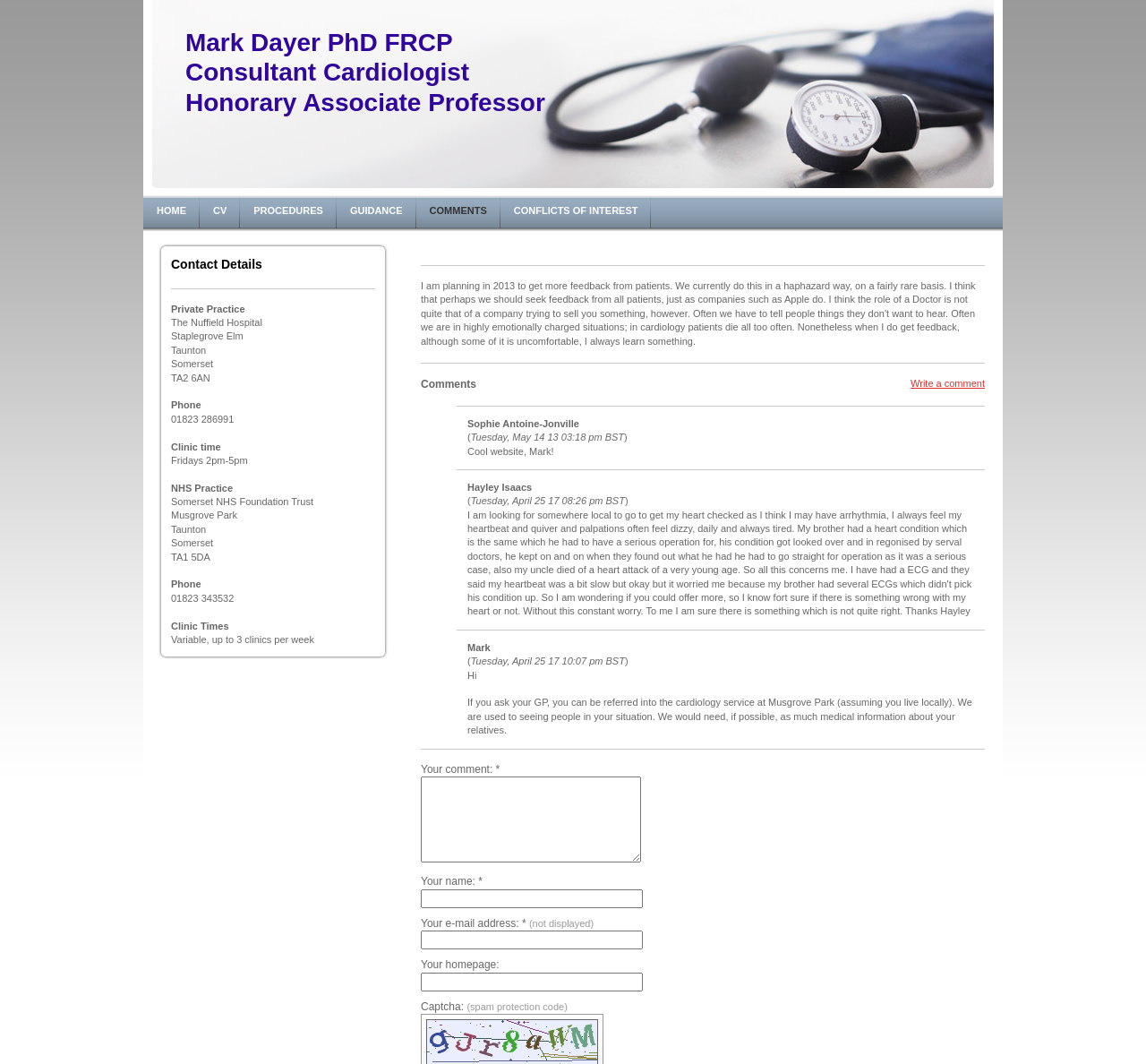Please identify the bounding box coordinates of the region to click in order to complete the given instruction: "Search for a specific term". The coordinates should be four float numbers between 0 and 1, i.e., [left, top, right, bottom].

None